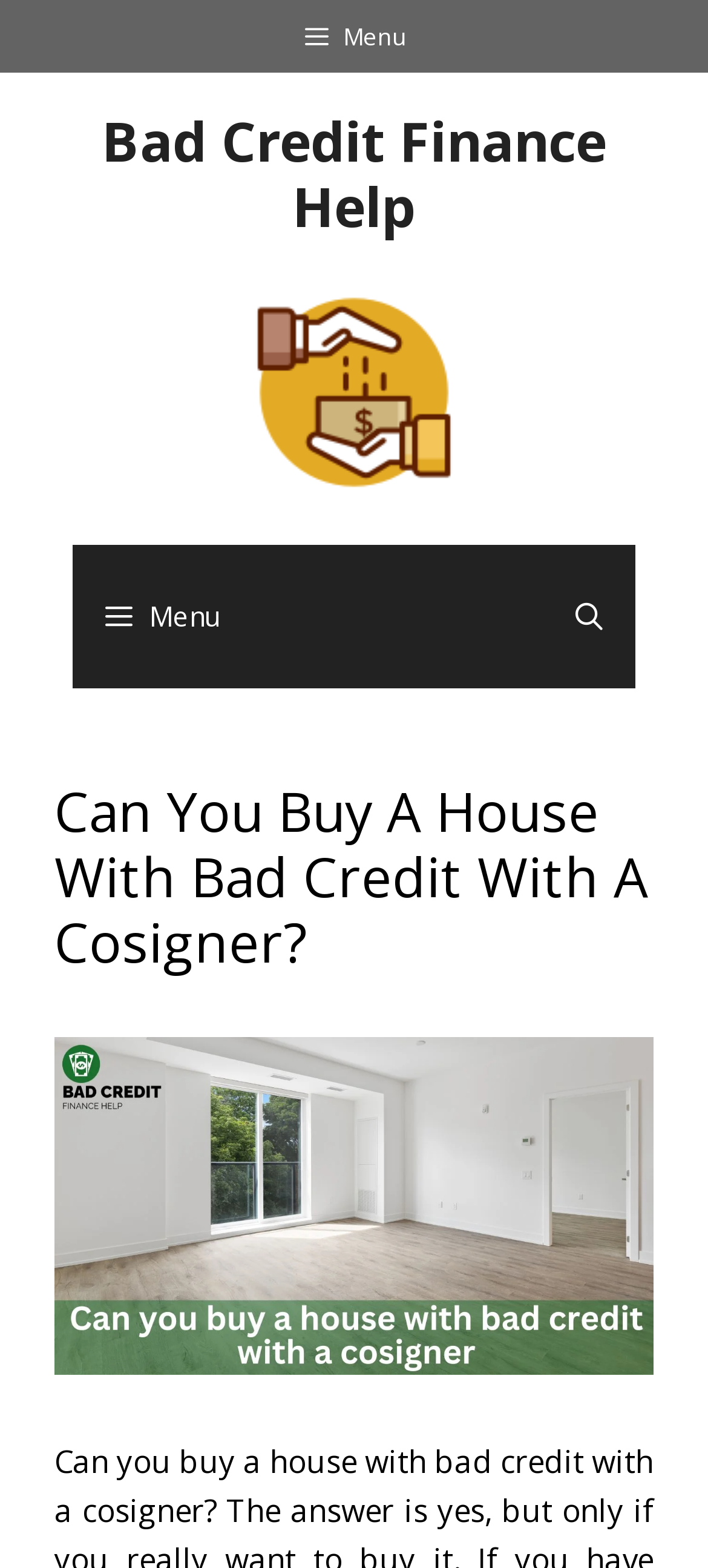Predict the bounding box of the UI element based on the description: "Menu". The coordinates should be four float numbers between 0 and 1, formatted as [left, top, right, bottom].

[0.0, 0.0, 1.0, 0.046]